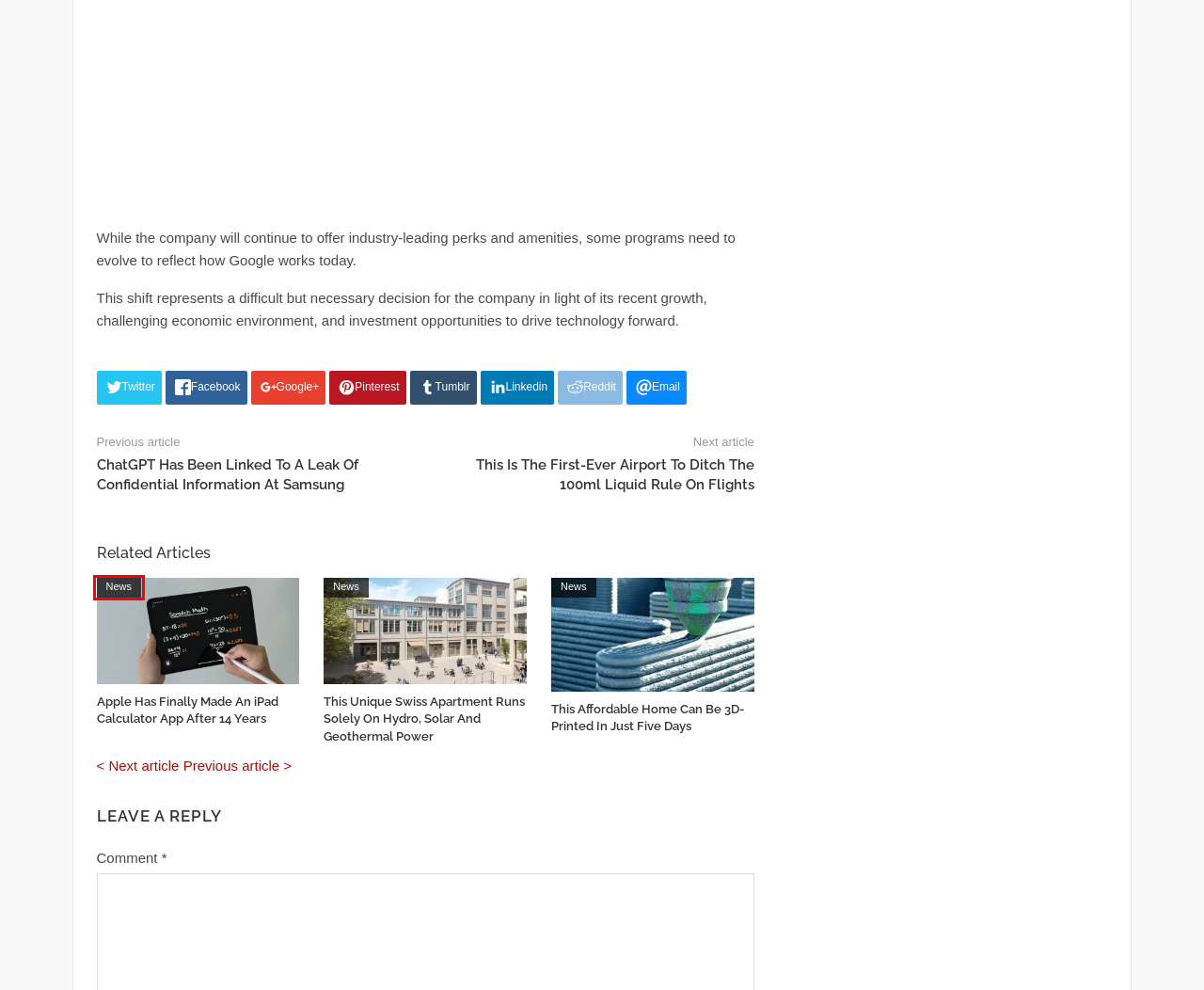Observe the screenshot of a webpage with a red bounding box highlighting an element. Choose the webpage description that accurately reflects the new page after the element within the bounding box is clicked. Here are the candidates:
A. News Archives - Wonderful Engineering
B. DIY Projects Archives - Wonderful Engineering
C. This Unique Swiss Apartment Runs Solely On Hydro, Solar And
D. This Affordable Home Can Be 3D-Printed In Just Five Days
E. Robotics Archives - Wonderful Engineering
F. This Is The First-Ever Airport To Ditch The 100ml Liquid Rul
G. Wonderful Engineering - Engineering and Tech News
H. ChatGPT Has Been Linked To A Leak Of Confidential Informatio

A